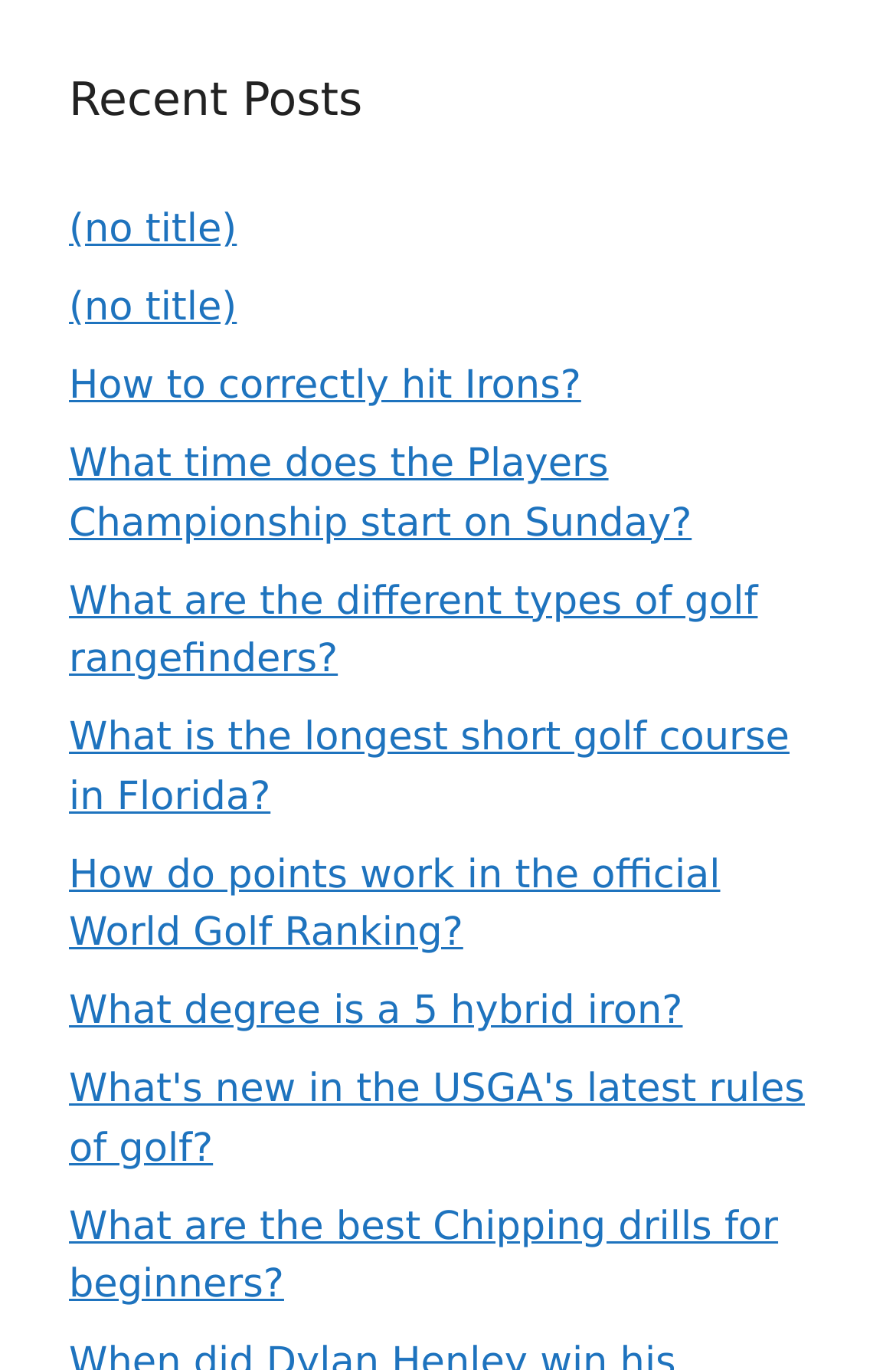How many links are in the recent posts section?
Using the visual information, reply with a single word or short phrase.

9